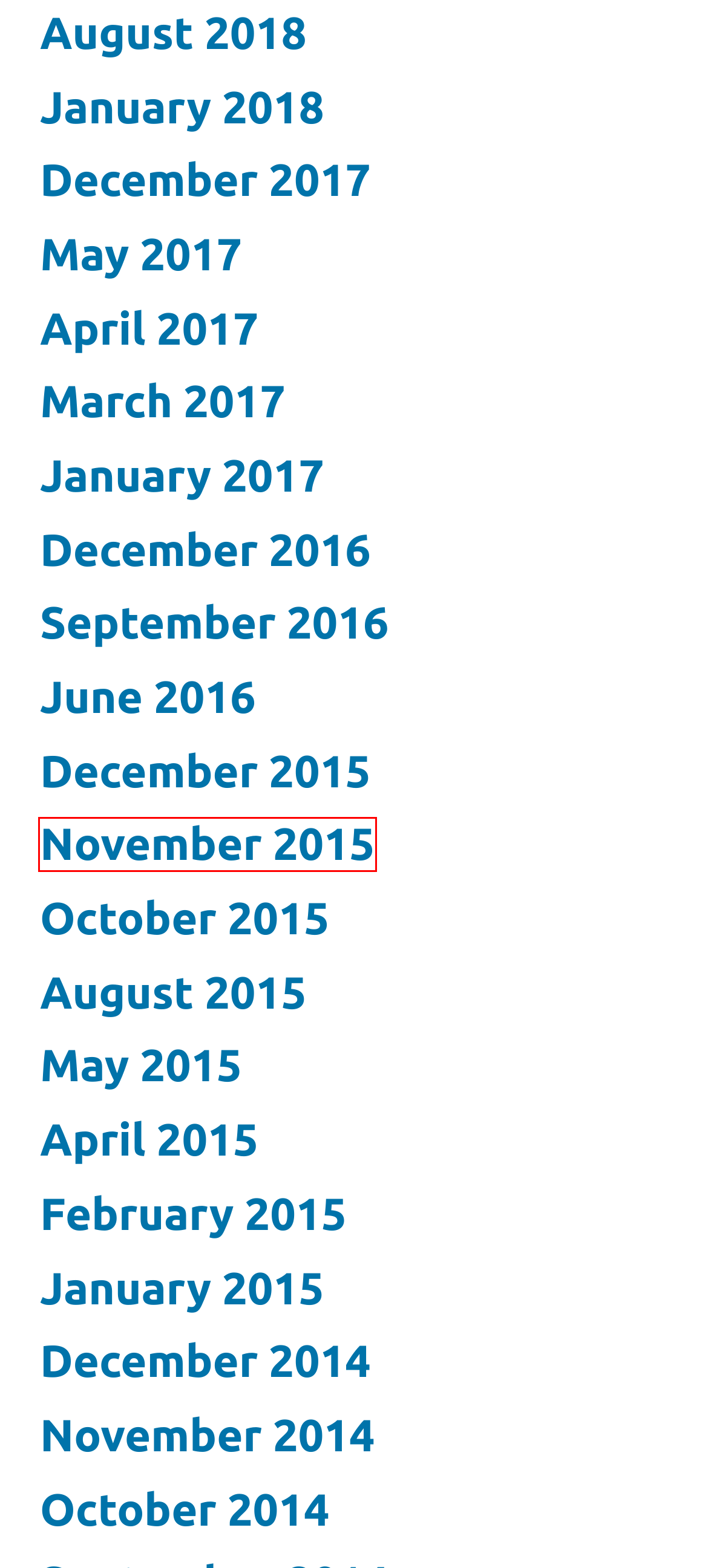View the screenshot of the webpage containing a red bounding box around a UI element. Select the most fitting webpage description for the new page shown after the element in the red bounding box is clicked. Here are the candidates:
A. October 2015 – Blogs for Industry
B. January 2018 – Blogs for Industry
C. November 2015 – Blogs for Industry
D. August 2015 – Blogs for Industry
E. March 2017 – Blogs for Industry
F. January 2015 – Blogs for Industry
G. December 2014 – Blogs for Industry
H. October 2014 – Blogs for Industry

C